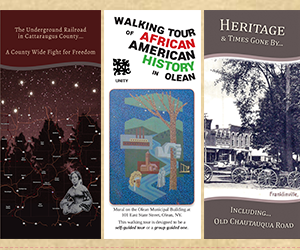What is the title of the middle panel?
Use the screenshot to answer the question with a single word or phrase.

WALKING TOUR of AFRICAN AMERICAN HISTORY in OLEAN